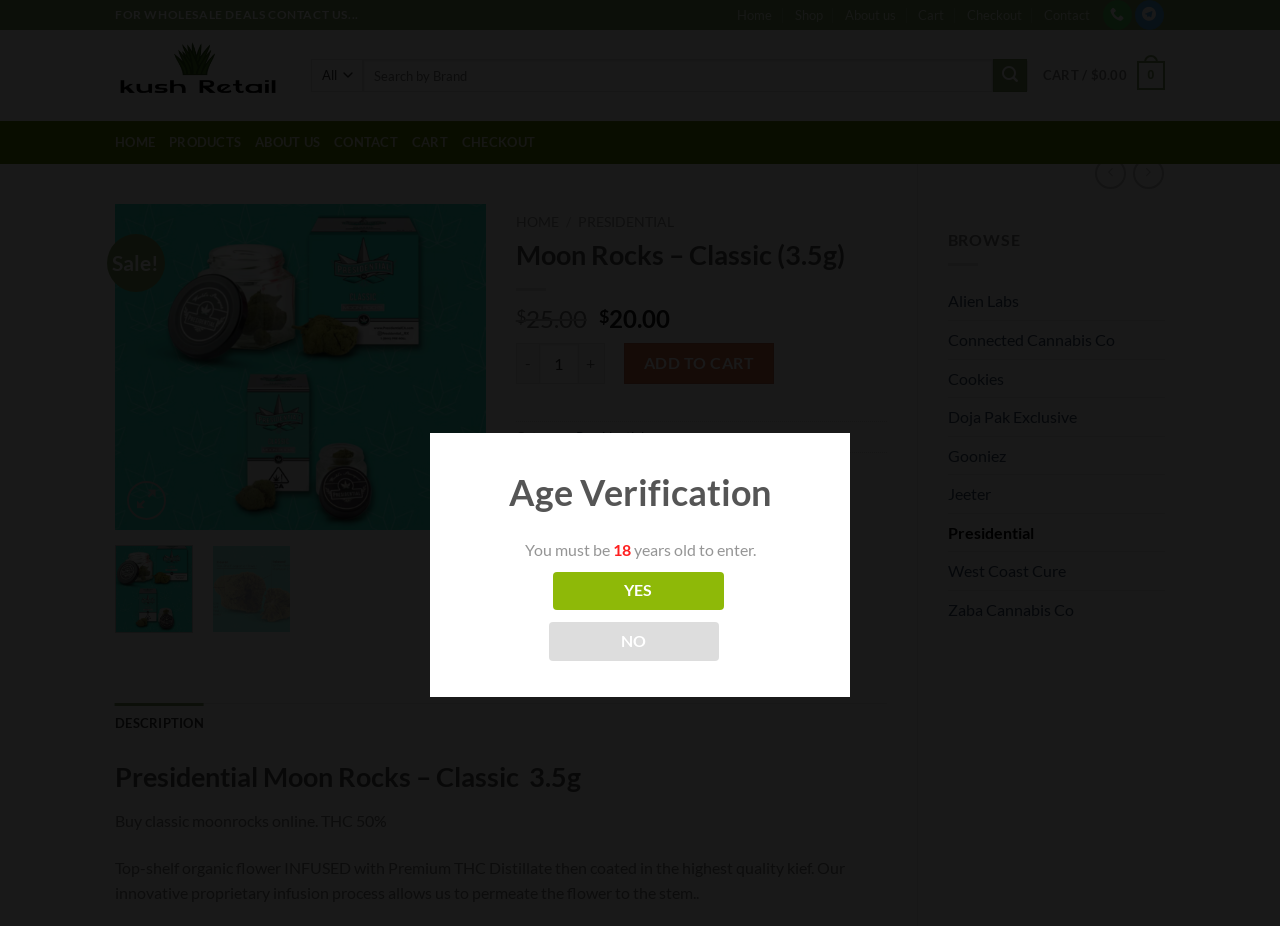Determine the bounding box of the UI element mentioned here: "aria-label="Share on Facebook"". The coordinates must be in the format [left, top, right, bottom] with values ranging from 0 to 1.

[0.404, 0.536, 0.43, 0.572]